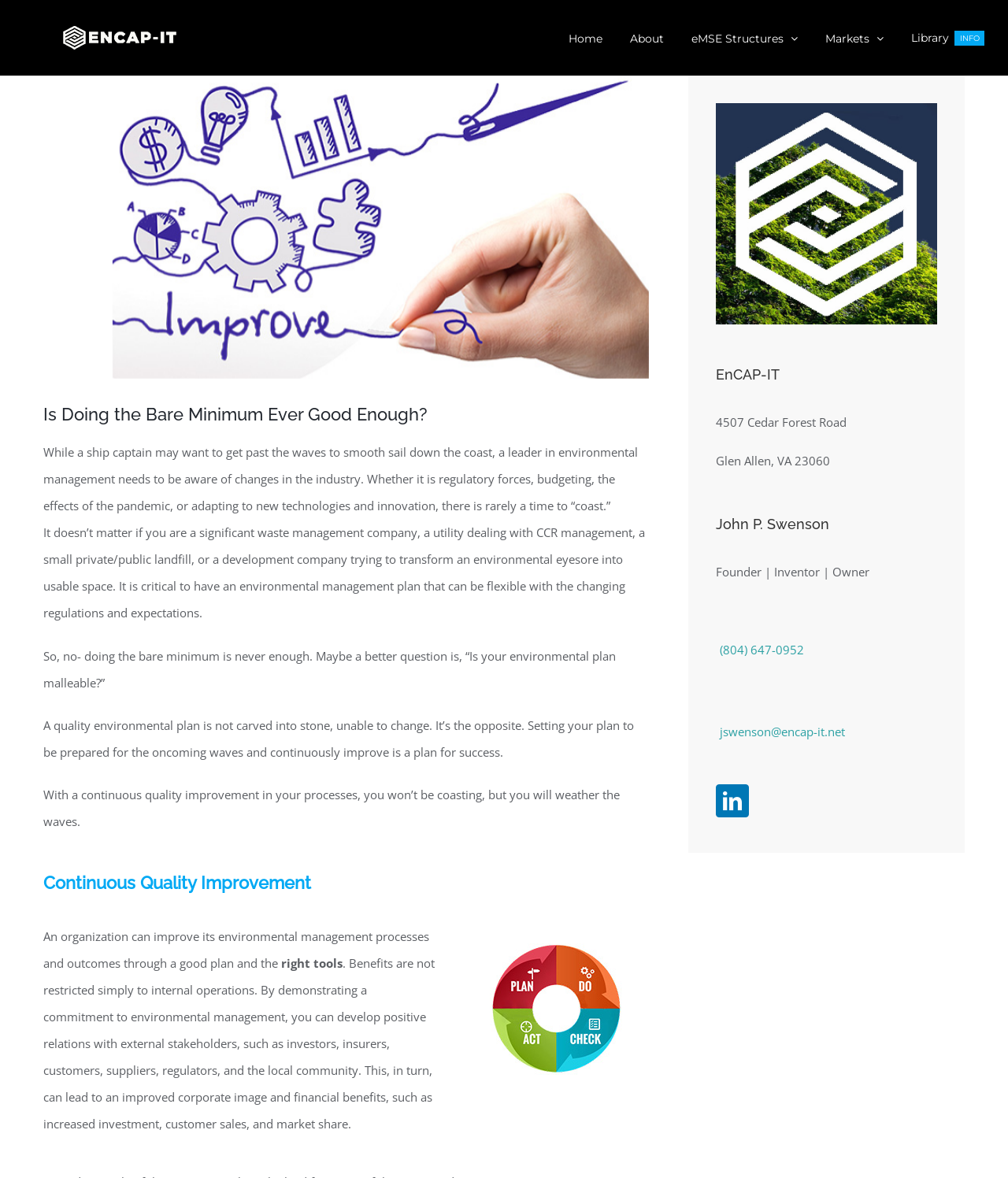Generate a comprehensive description of the webpage content.

The webpage is titled "Is Doing the Bare Minimum Ever Good Enough? – EnCAP-IT" and features an EnCAP-IT logo at the top left corner. Below the logo, there is a main navigation menu with links to "Home", "About", "eMSE Structures", "Markets", and "Library INFO". 

The main content of the webpage is divided into sections. The first section has a heading "Is Doing the Bare Minimum Ever Good Enough?" and consists of four paragraphs of text. The text discusses the importance of having a flexible environmental management plan that can adapt to changing regulations and expectations. 

Below the text, there is a heading "Continuous Quality Improvement" and another section of text that explains how an organization can improve its environmental management processes and outcomes through a good plan and the right tools. This section also includes an image.

To the right of the main content, there is a complementary section that features an image, the EnCAP-IT logo, and contact information for John P. Swenson, the founder and owner of EnCAP-IT. The contact information includes an address, phone number, email, and a link to LinkedIn.

At the bottom right corner of the webpage, there is a link to "Go to Top".